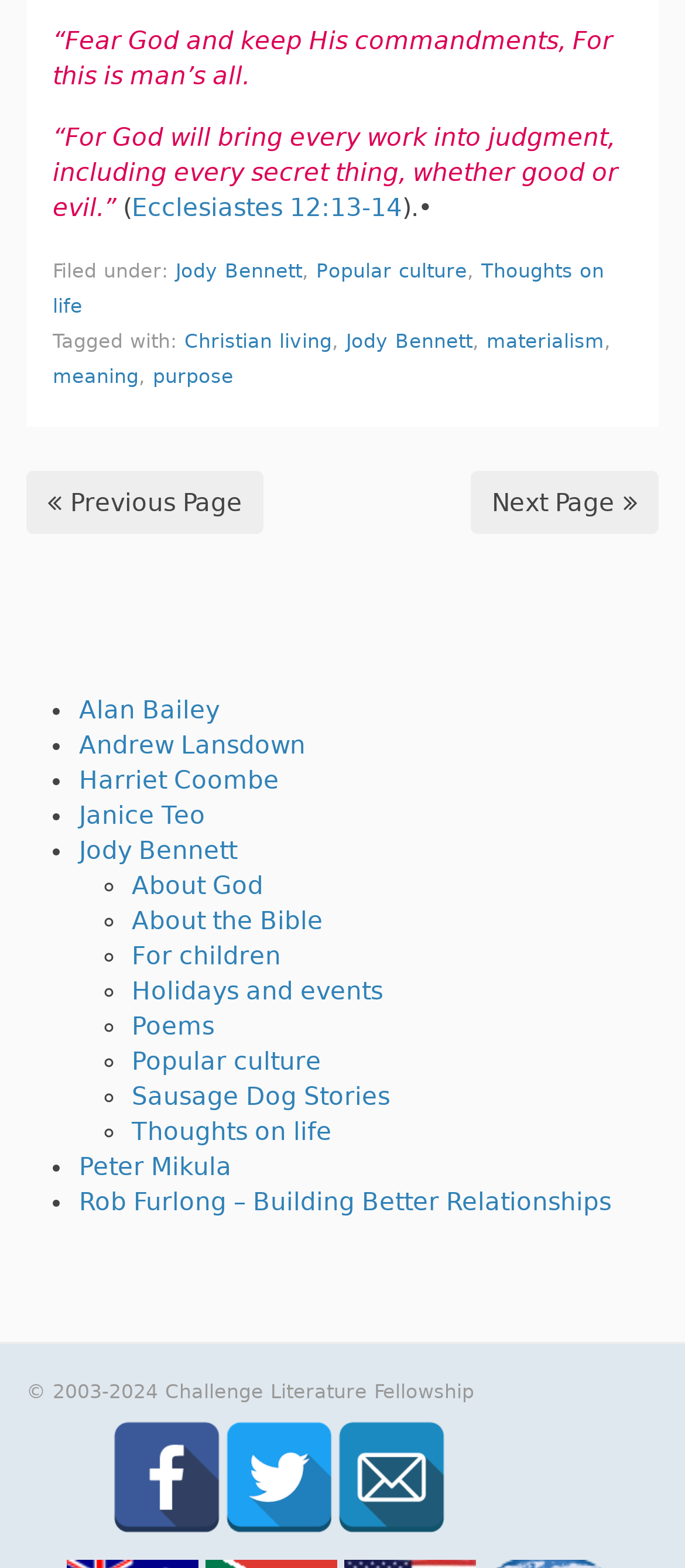Using the provided element description, identify the bounding box coordinates as (top-left x, top-left y, bottom-right x, bottom-right y). Ensure all values are between 0 and 1. Description: Janice Teo

[0.115, 0.51, 0.3, 0.528]